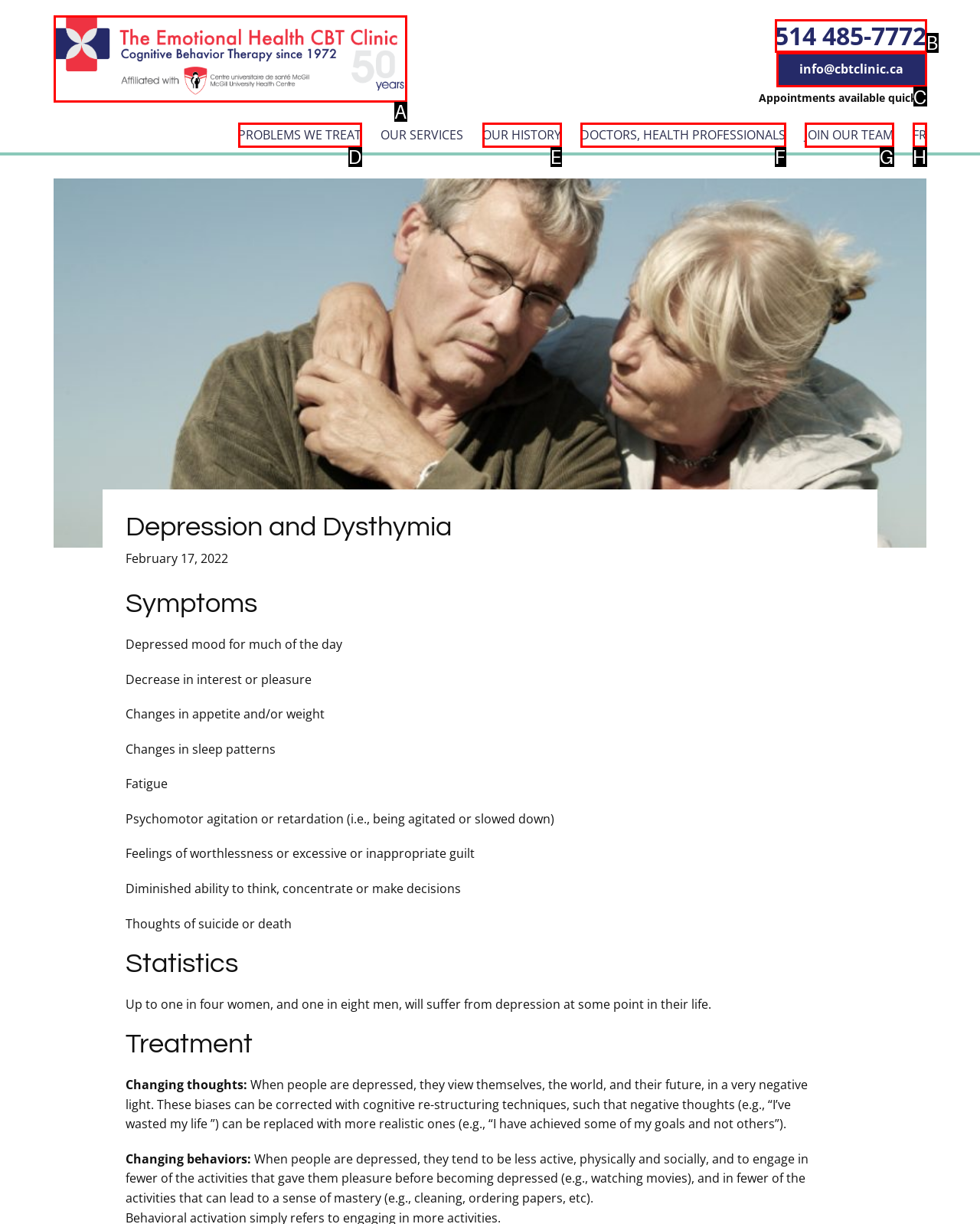Select the letter of the option that corresponds to: OUR HISTORY
Provide the letter from the given options.

E